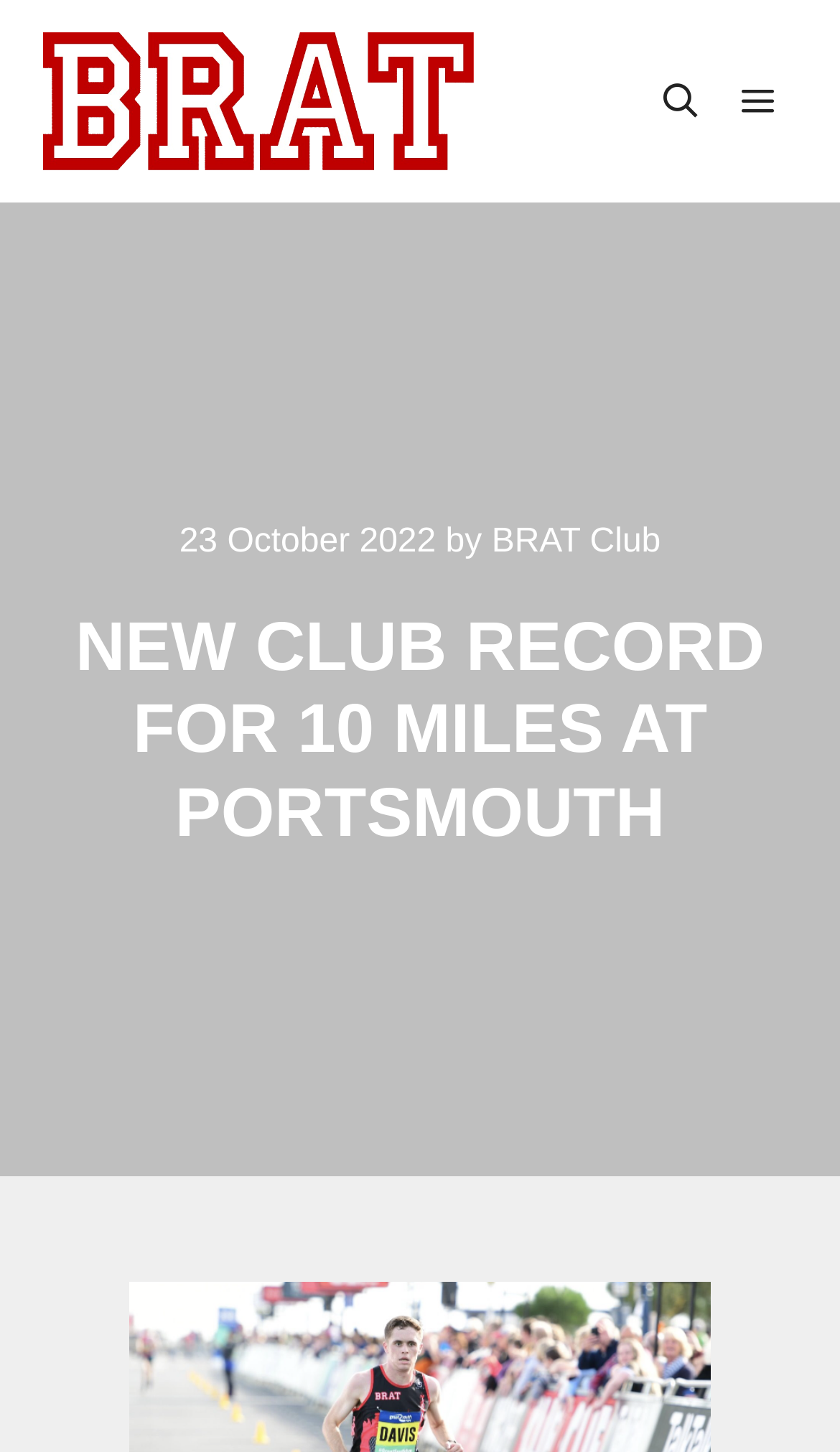What is the date of the record?
Identify the answer in the screenshot and reply with a single word or phrase.

23 October 2022